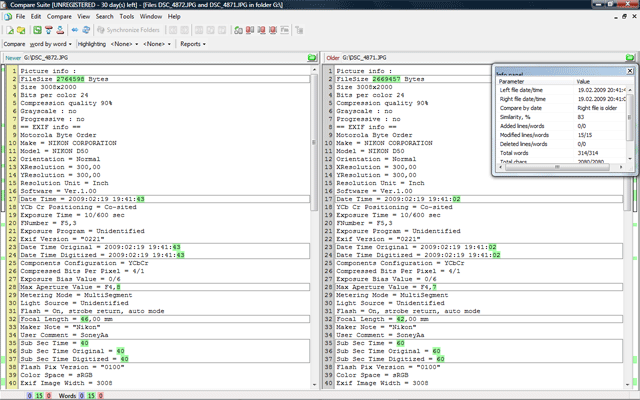Based on the image, please elaborate on the answer to the following question:
What is the purpose of this visual representation?

The caption explains that this visual representation aids users in file analysis and synchronization tasks, enhancing productivity for photographers and editors managing image libraries, implying that the primary purpose is to facilitate efficient file management.